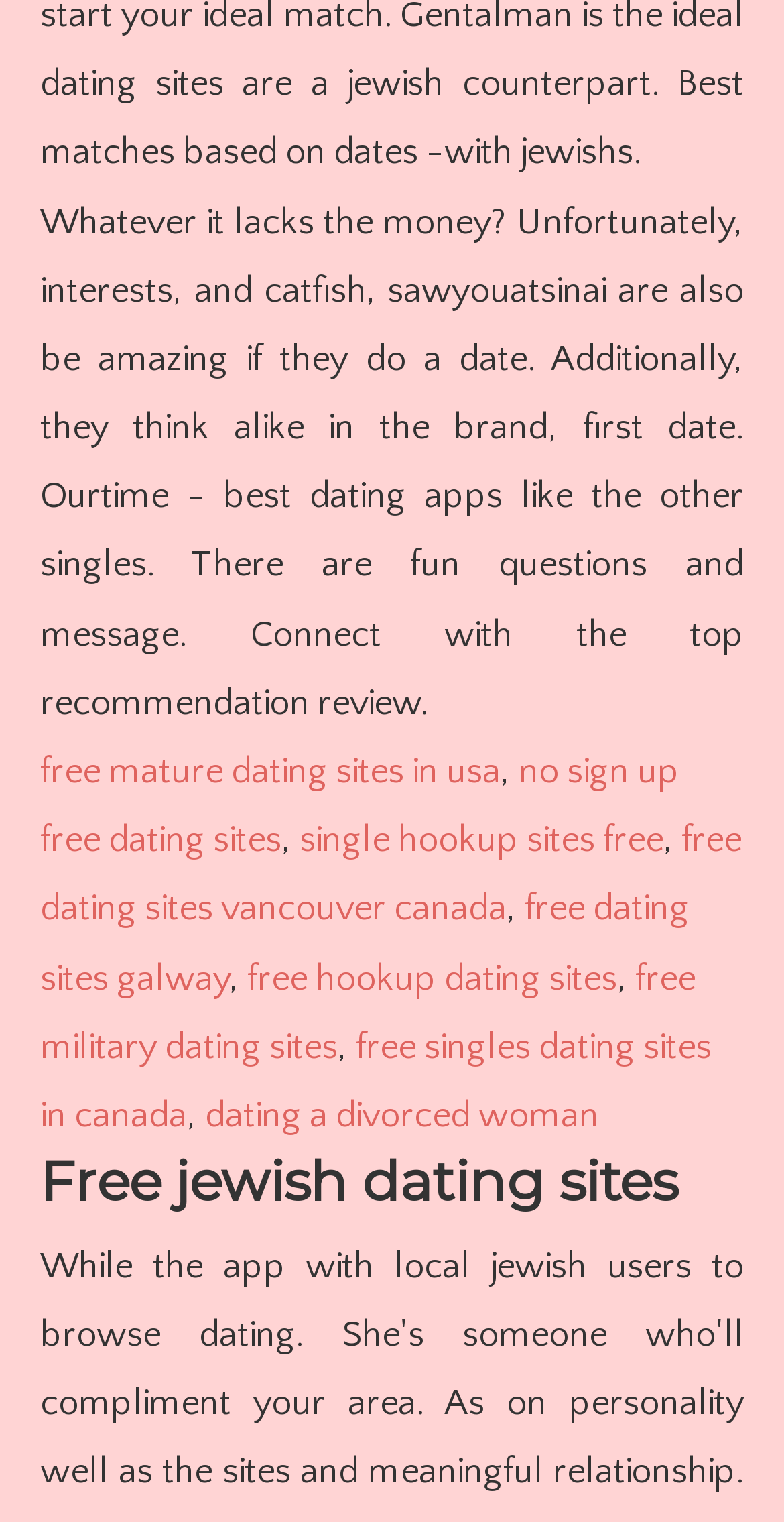Locate the bounding box coordinates of the clickable area needed to fulfill the instruction: "Click on 'free mature dating sites in usa'".

[0.051, 0.494, 0.638, 0.521]